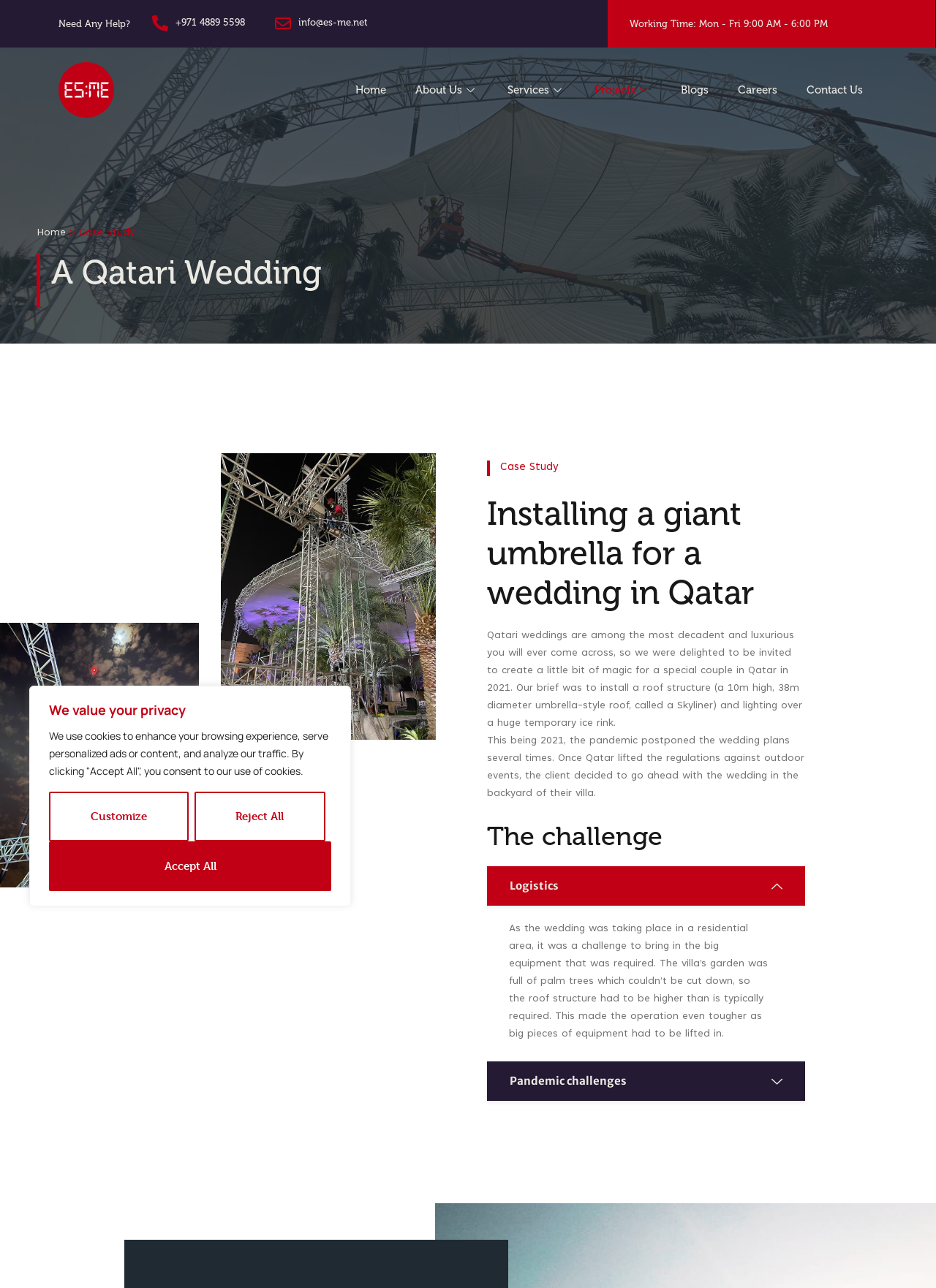What was installed over the temporary ice rink?
Please analyze the image and answer the question with as much detail as possible.

According to the text, a roof structure (a 10m high, 38m diameter umbrella-style roof, called a Skyliner) and lighting were installed over a huge temporary ice rink for the wedding in Qatar.